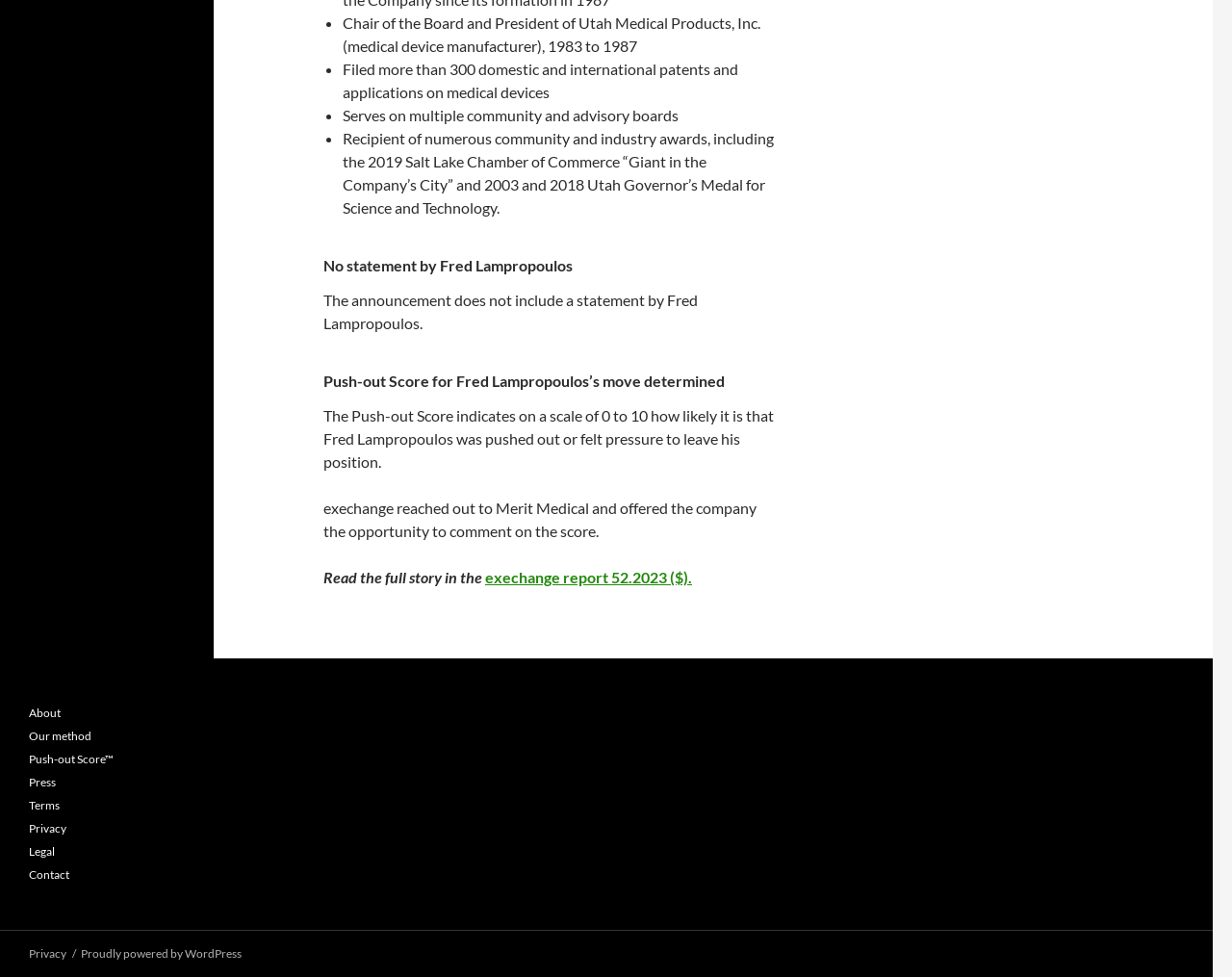Find and indicate the bounding box coordinates of the region you should select to follow the given instruction: "Go to 'Push-out Score'".

[0.023, 0.769, 0.092, 0.784]